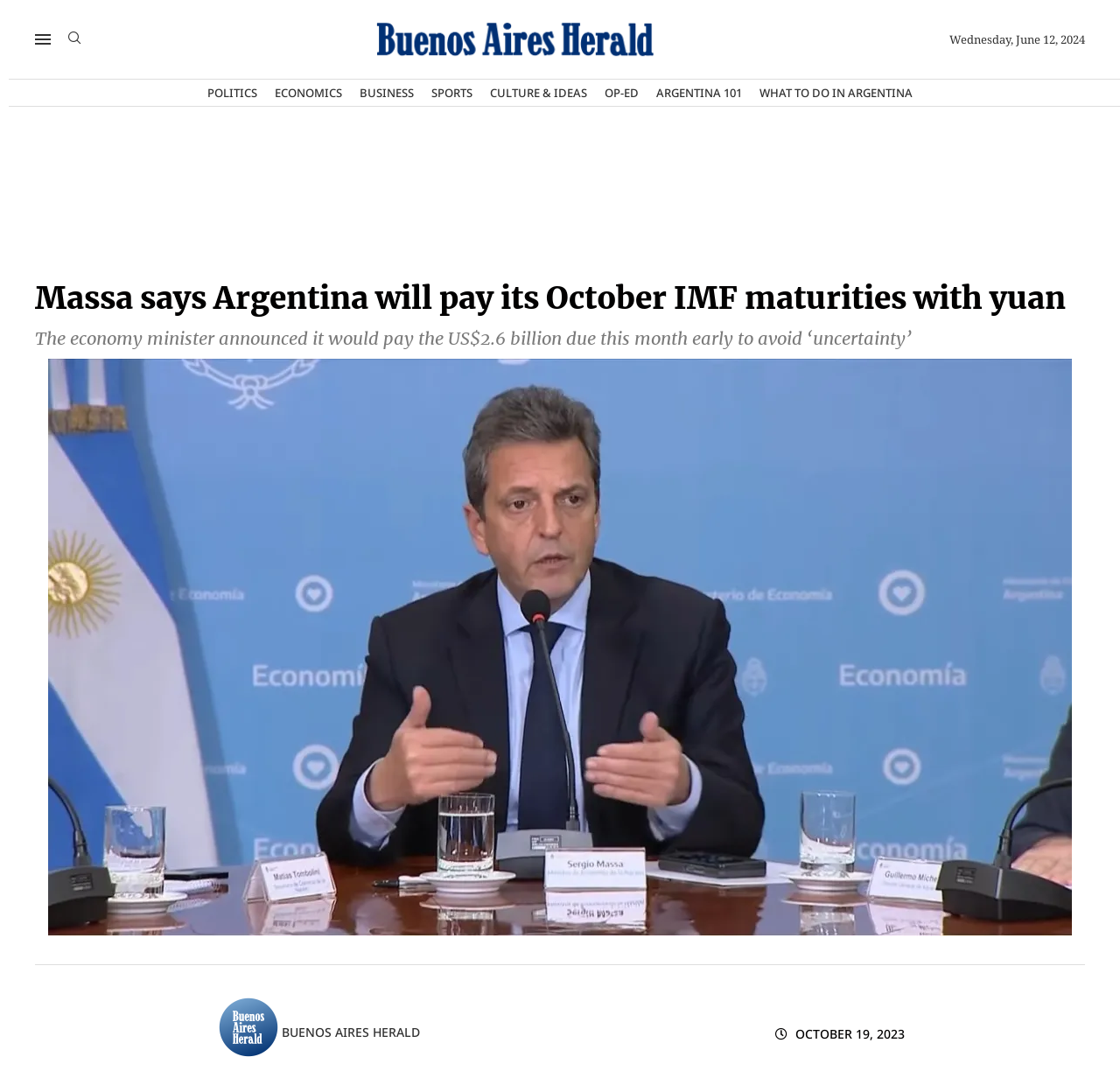Please locate the bounding box coordinates of the element that should be clicked to achieve the given instruction: "Read the POLITICS section".

[0.185, 0.074, 0.23, 0.099]